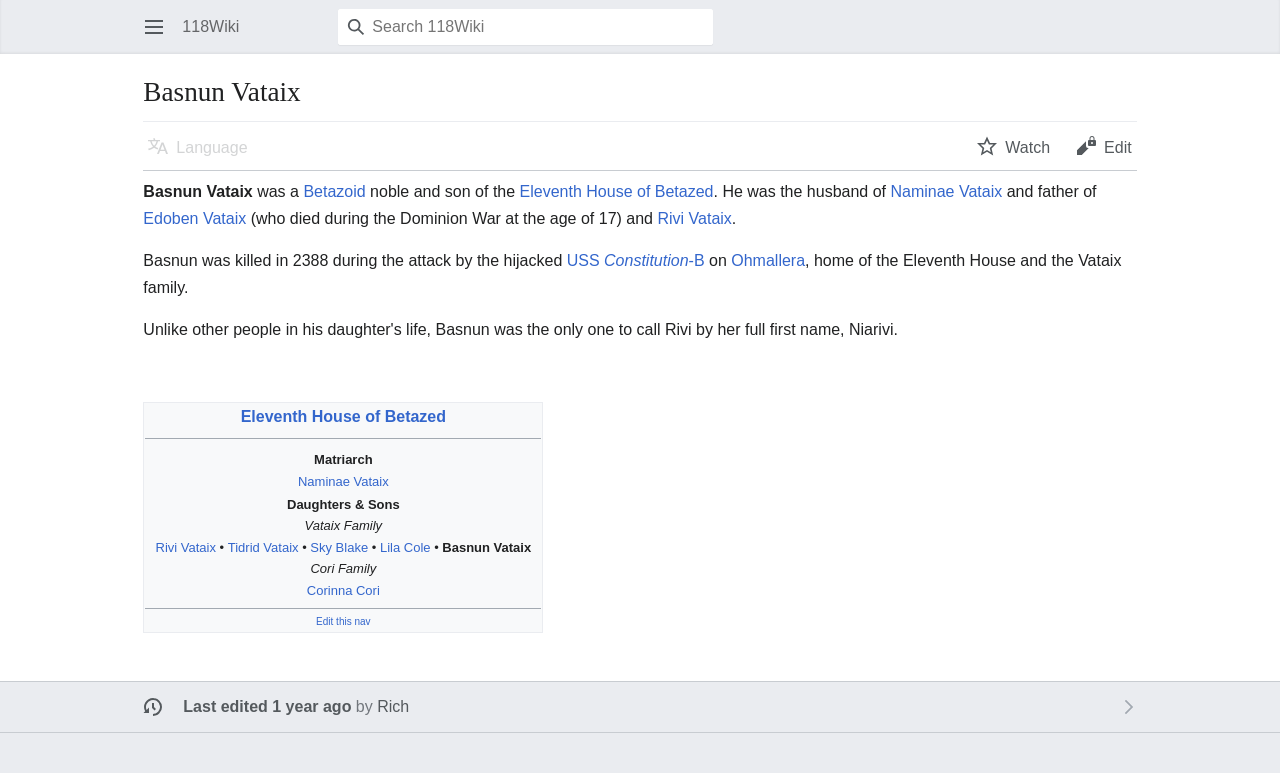Where was Basnun Vataix killed? From the image, respond with a single word or brief phrase.

Ohmallera